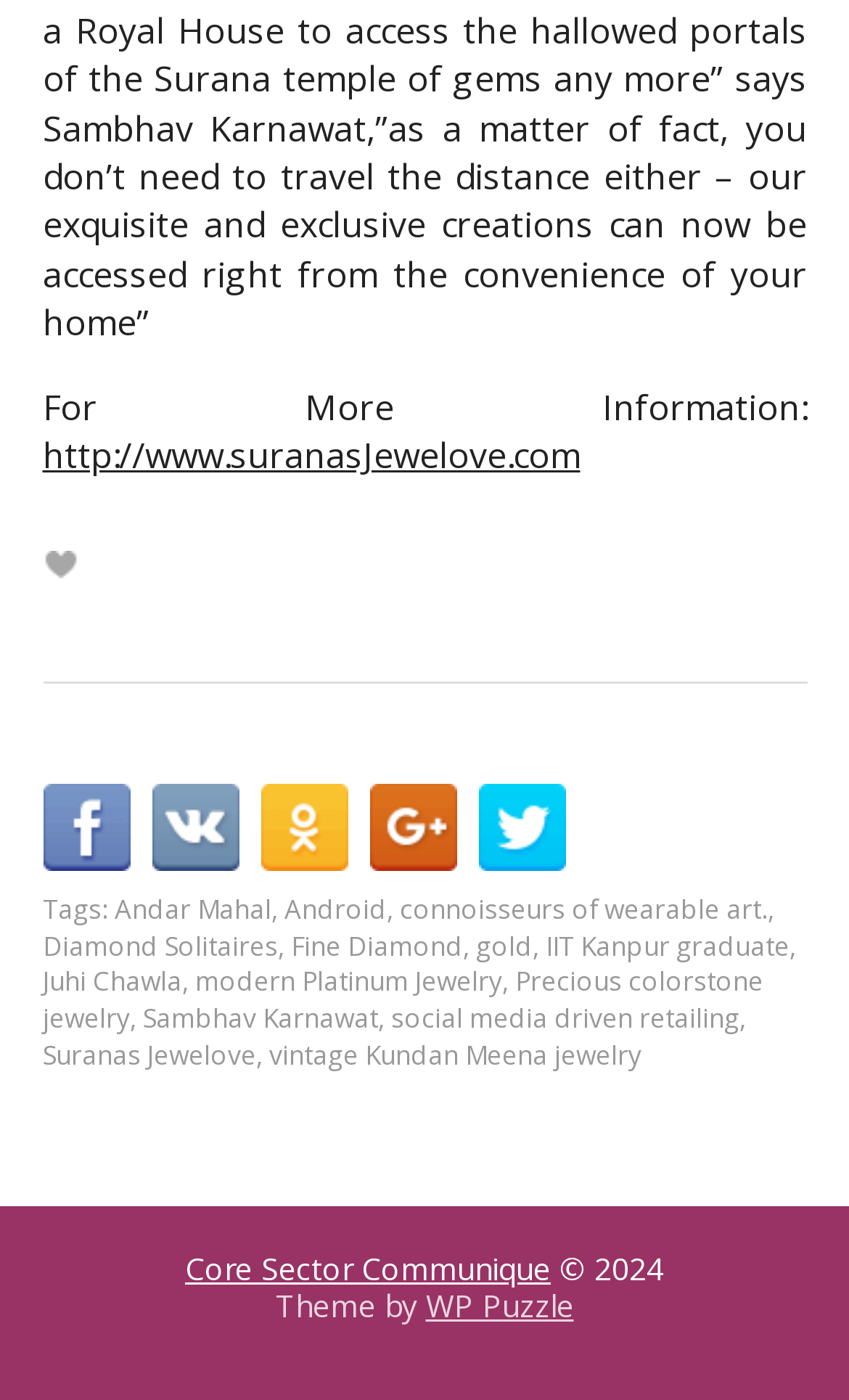Using details from the image, please answer the following question comprehensively:
What is the theme of the webpage provided by?

The webpage's theme is provided by WP Puzzle, which is mentioned at the bottom of the webpage. This information is provided as a link, indicating that WP Puzzle is the theme provider.